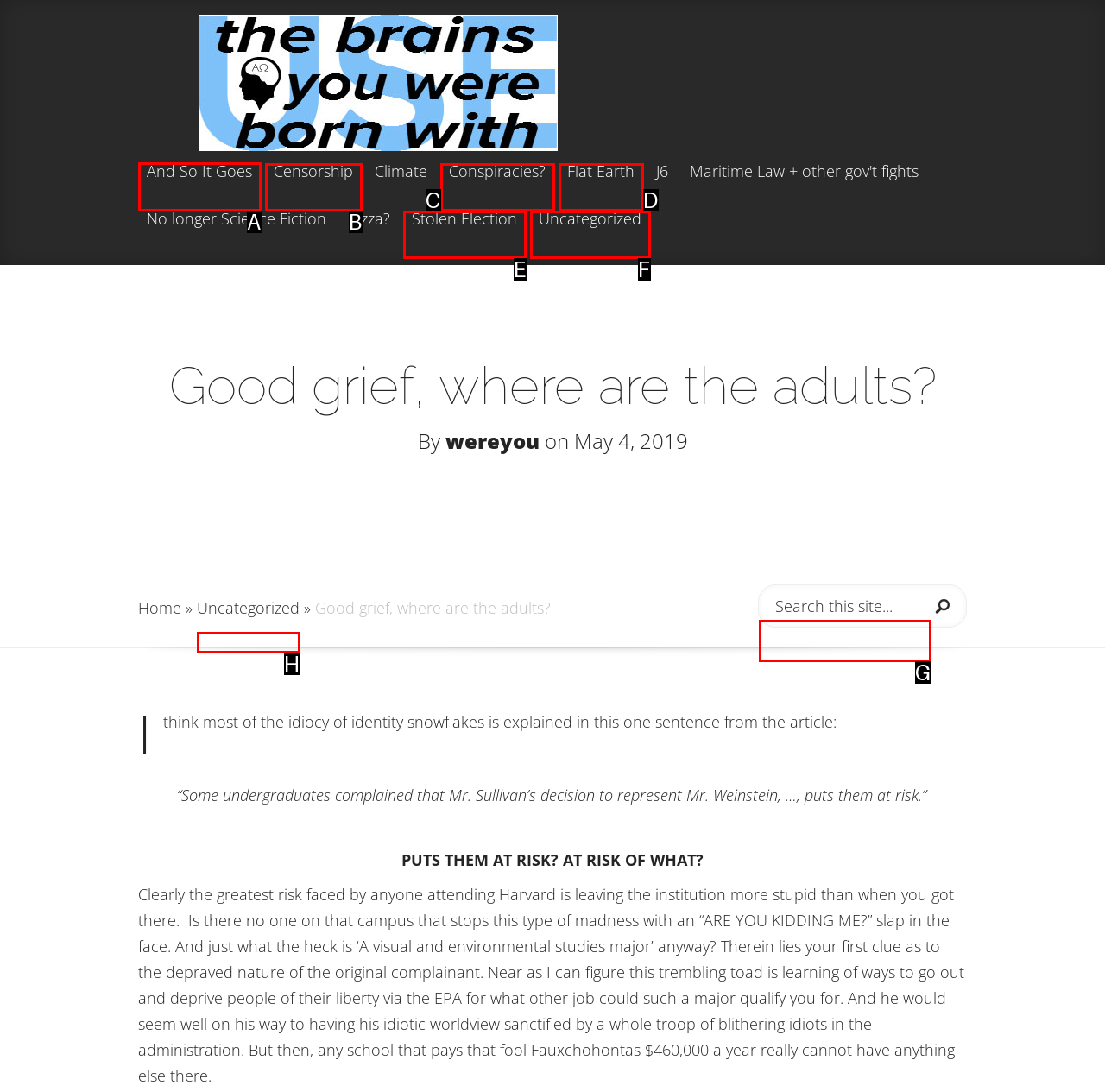Point out the specific HTML element to click to complete this task: Click on the 'And So It Goes' link Reply with the letter of the chosen option.

A